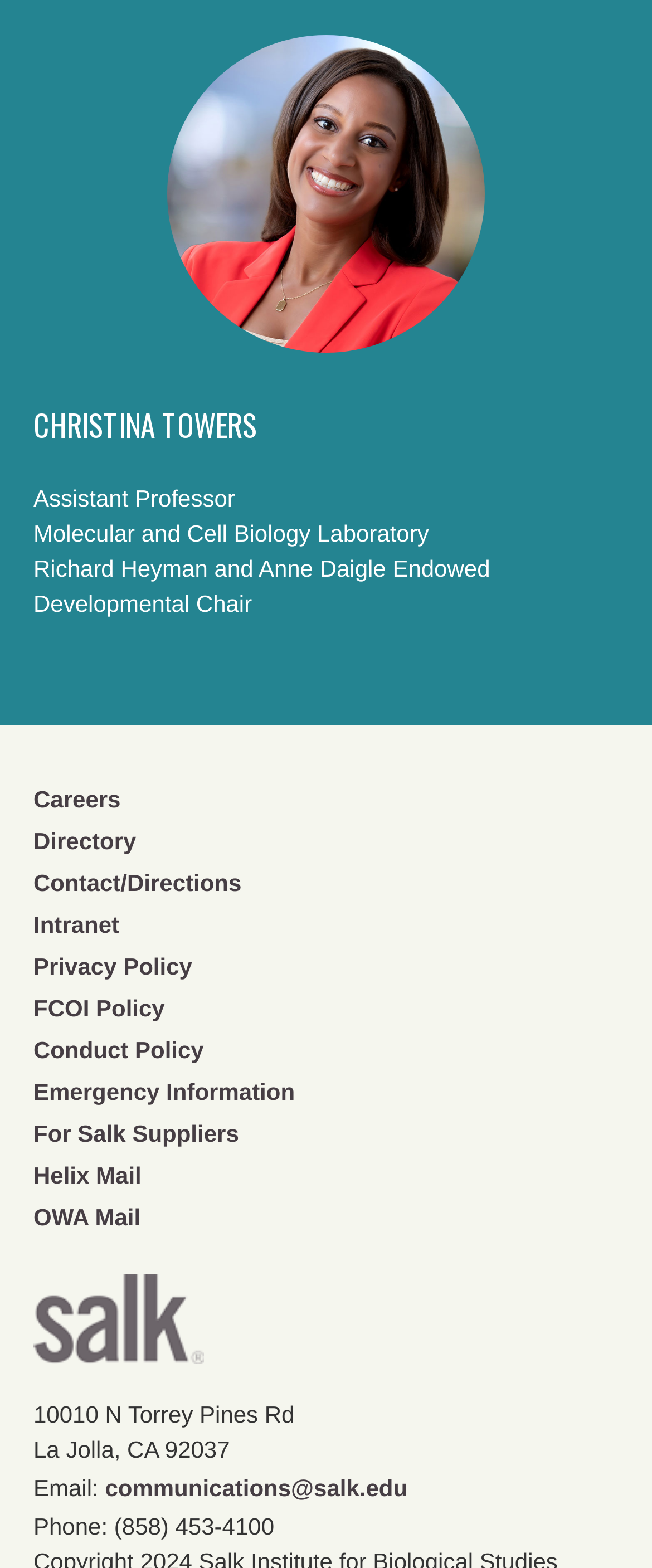Find the bounding box coordinates of the clickable element required to execute the following instruction: "Click on Careers". Provide the coordinates as four float numbers between 0 and 1, i.e., [left, top, right, bottom].

[0.051, 0.501, 0.185, 0.518]